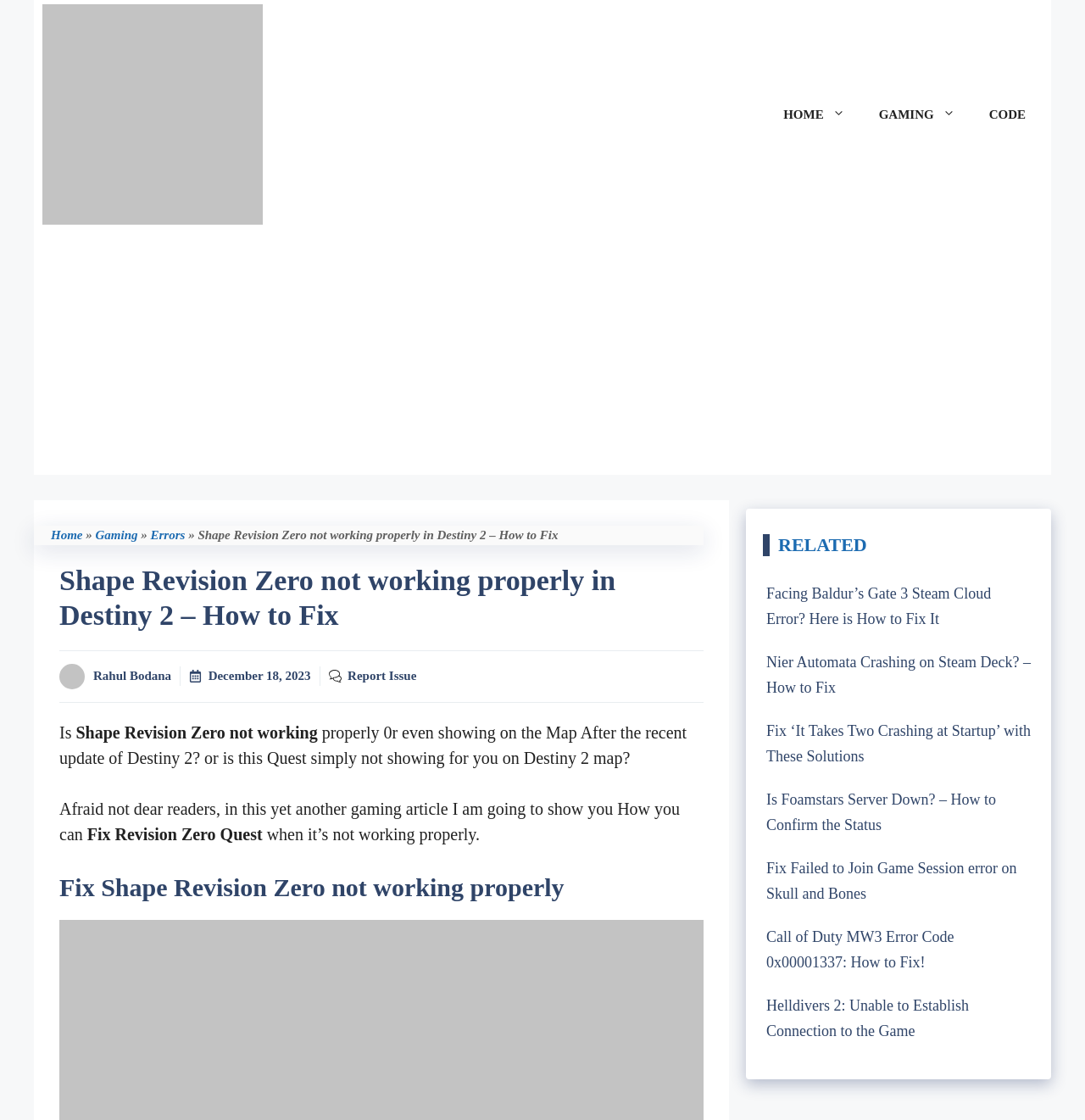What is the title of the first link in the 'RELATED' section? Examine the screenshot and reply using just one word or a brief phrase.

Facing Baldur’s Gate 3 Steam Cloud Error?